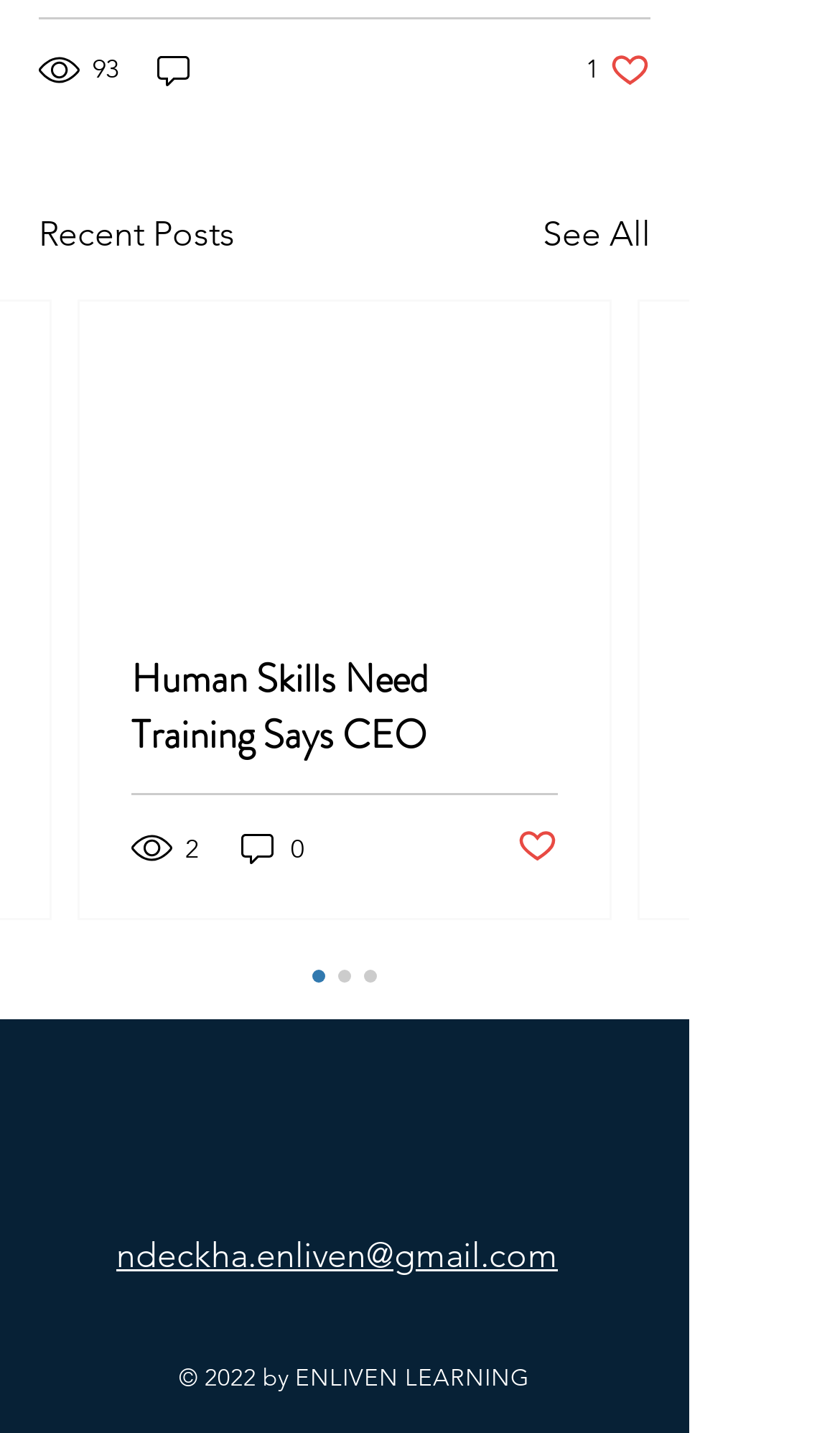What is the number of views for the first post?
Based on the image, respond with a single word or phrase.

93